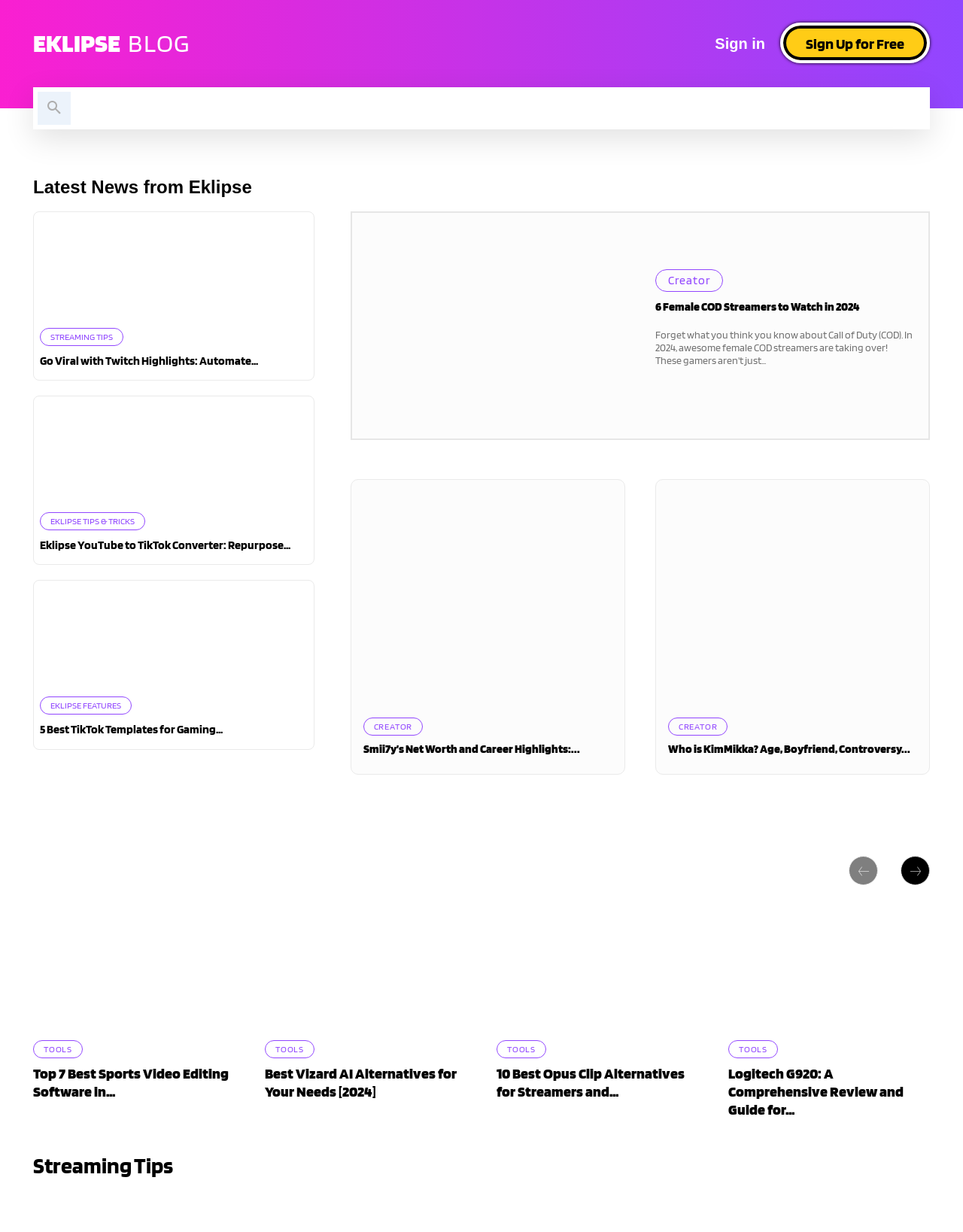Determine the bounding box coordinates of the section to be clicked to follow the instruction: "Go to the home page". The coordinates should be given as four float numbers between 0 and 1, formatted as [left, top, right, bottom].

[0.095, 0.071, 0.172, 0.105]